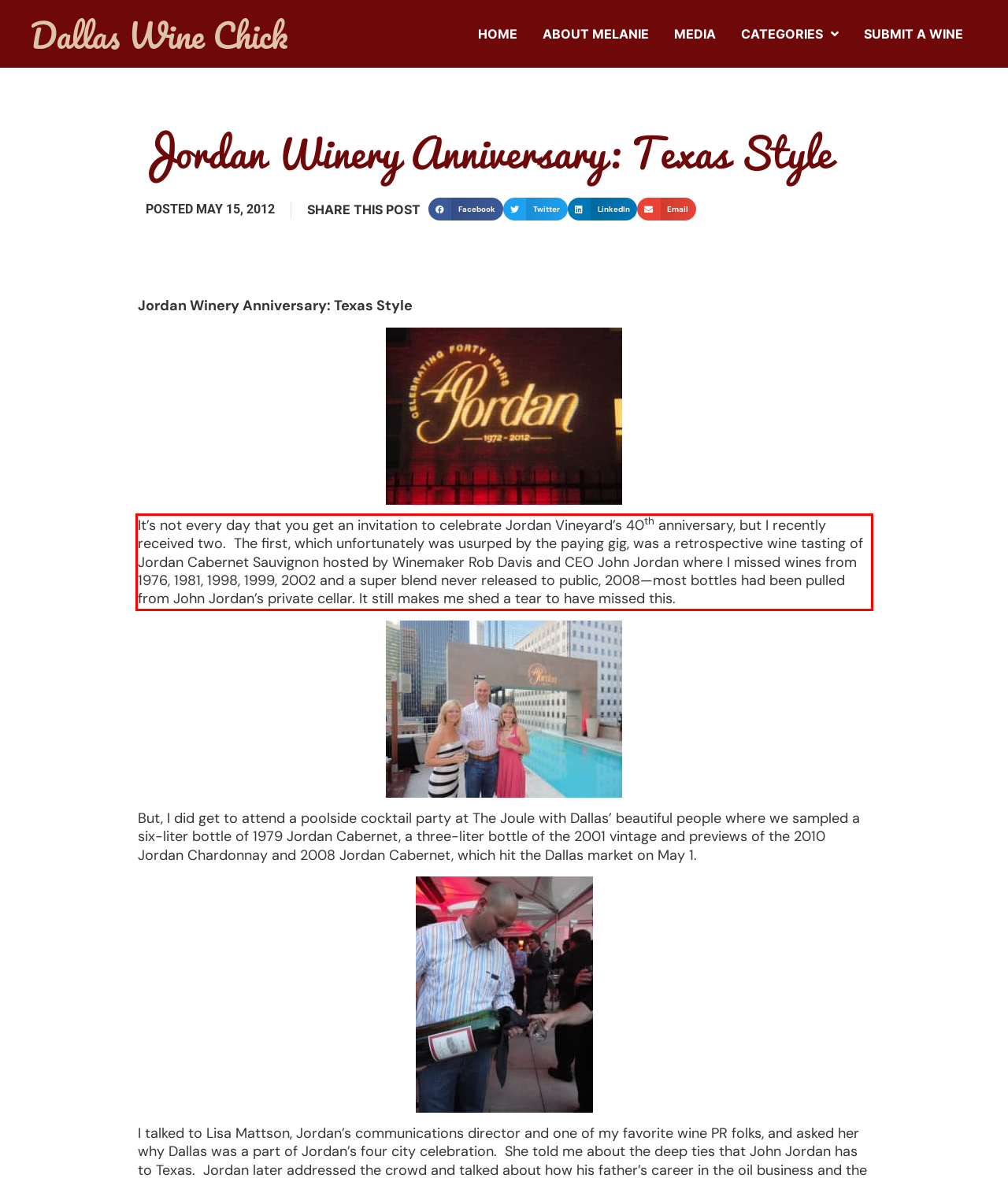Using the provided screenshot of a webpage, recognize the text inside the red rectangle bounding box by performing OCR.

It’s not every day that you get an invitation to celebrate Jordan Vineyard’s 40th anniversary, but I recently received two. The first, which unfortunately was usurped by the paying gig, was a retrospective wine tasting of Jordan Cabernet Sauvignon hosted by Winemaker Rob Davis and CEO John Jordan where I missed wines from 1976, 1981, 1998, 1999, 2002 and a super blend never released to public, 2008—most bottles had been pulled from John Jordan’s private cellar. It still makes me shed a tear to have missed this.